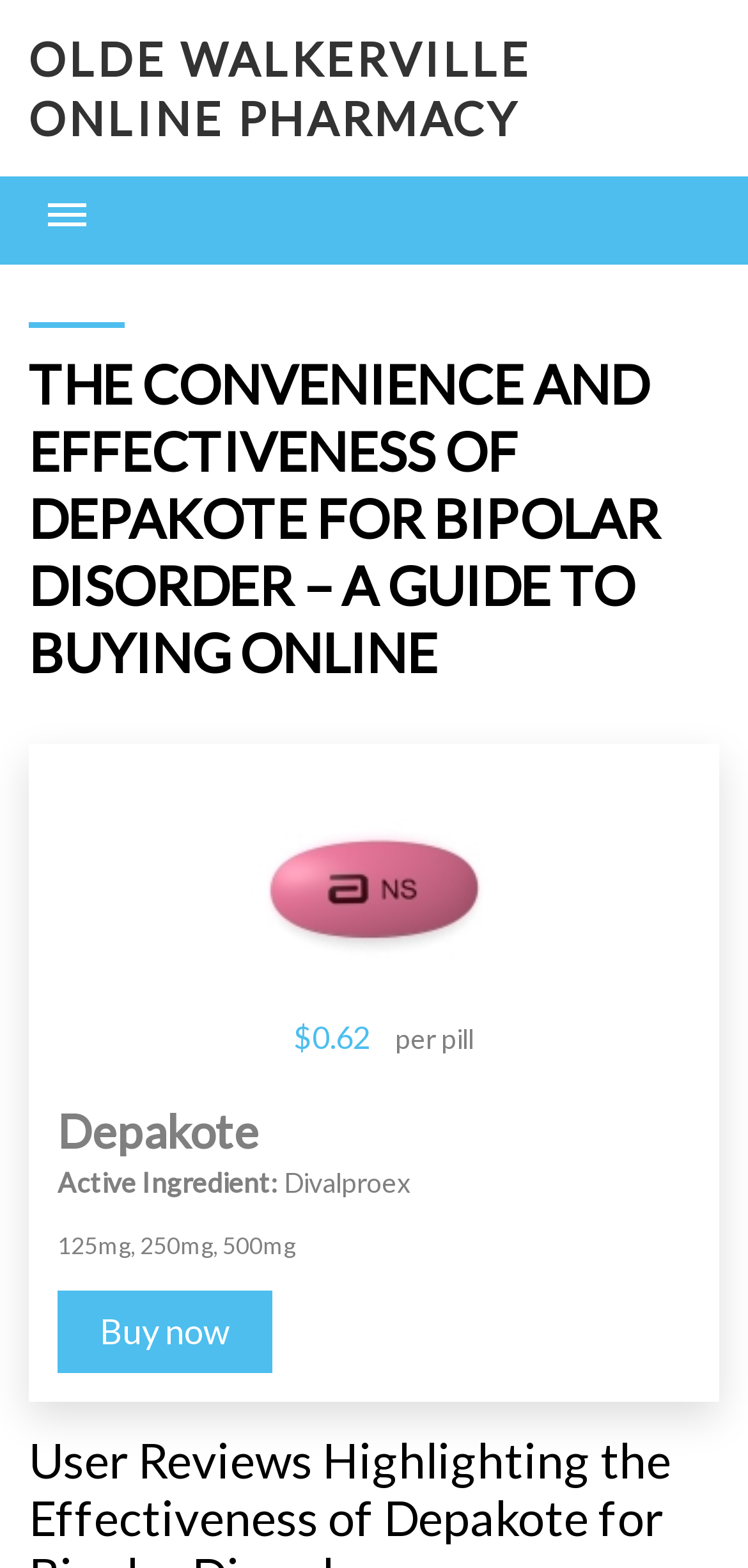Given the element description: "How To Order", predict the bounding box coordinates of the UI element it refers to, using four float numbers between 0 and 1, i.e., [left, top, right, bottom].

[0.038, 0.274, 0.374, 0.327]